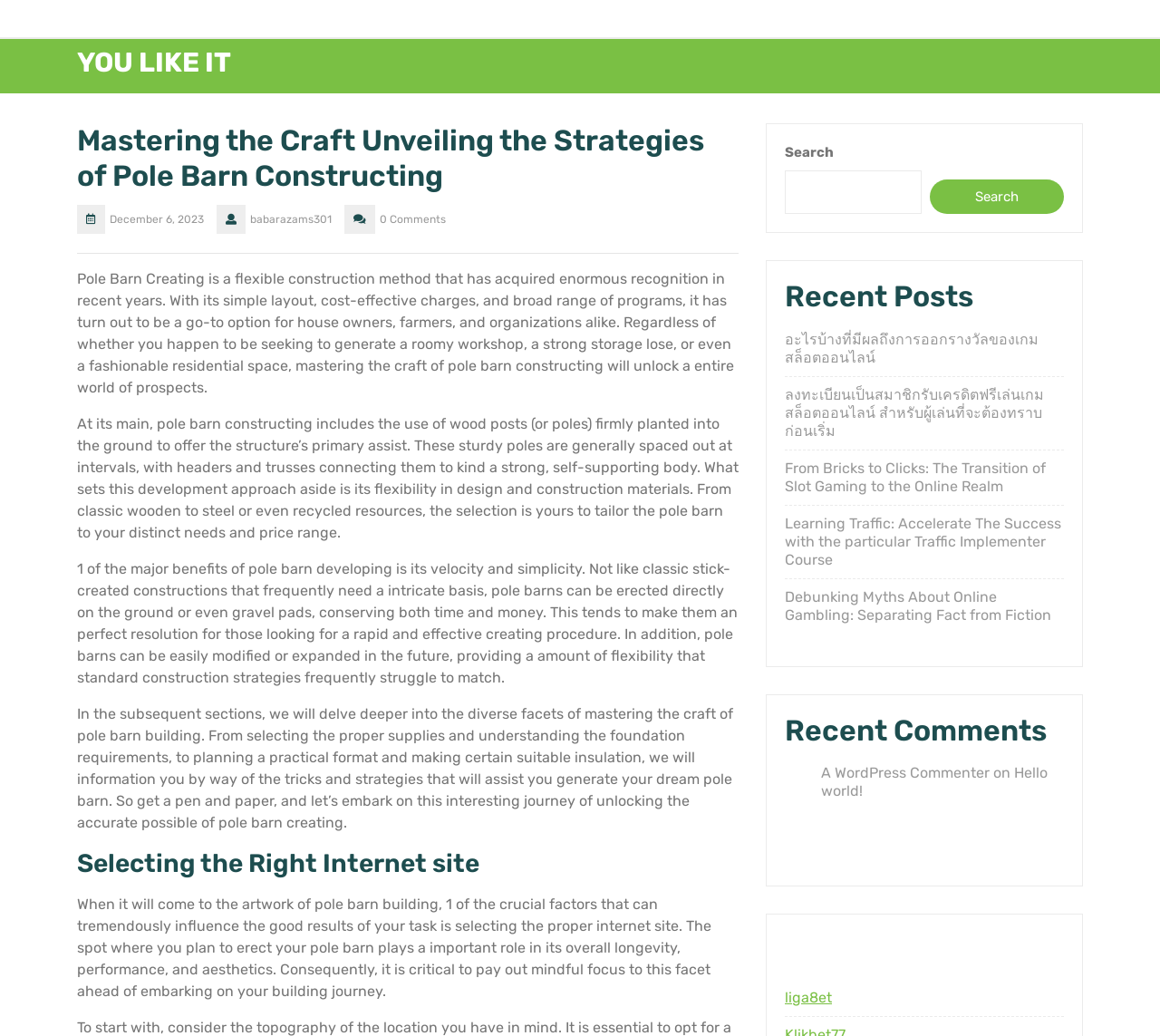Identify the bounding box coordinates of the specific part of the webpage to click to complete this instruction: "Read the 'Recent Posts'".

[0.677, 0.27, 0.917, 0.303]